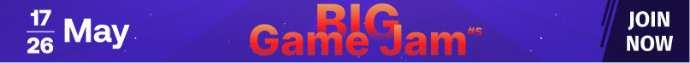Deliver an in-depth description of the image, highlighting major points.

The image features a vibrant promotional banner for the "BIG Game Jam #5," highlighting the event's dates from May 17 to May 26. The background is a rich purple with subtle stars, evoking a creative and dynamic atmosphere. Bold typography emphasizes the word "BIG," capturing the reader's attention, while the phrase "JOIN NOW" encourages immediate participation. This banner is designed to engage the community and promote excitement around the scheduled event, likely aimed at game developers and enthusiasts who are interested in participating in this collaborative challenge.